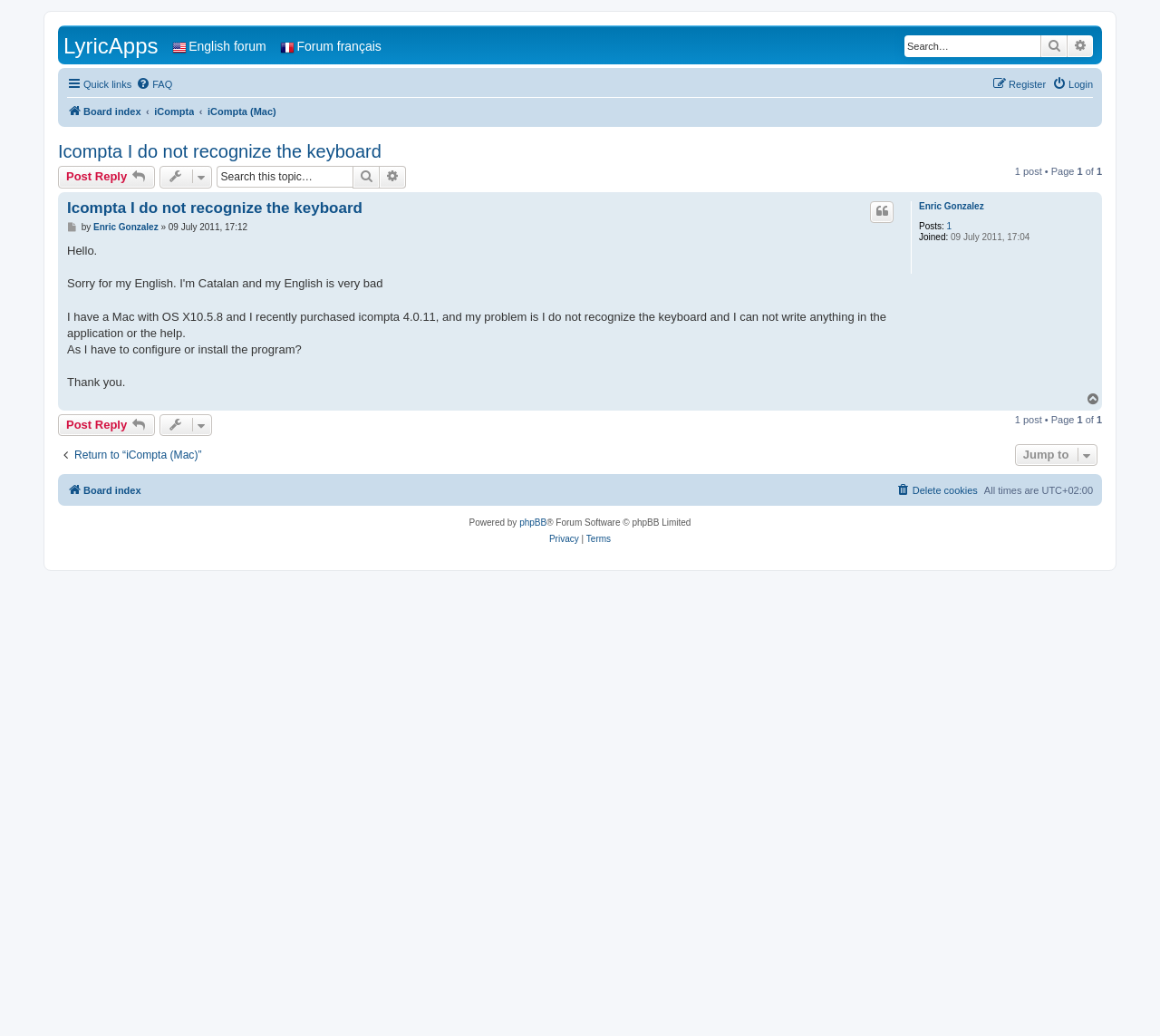Identify the bounding box coordinates of the part that should be clicked to carry out this instruction: "Quote".

[0.75, 0.194, 0.77, 0.215]